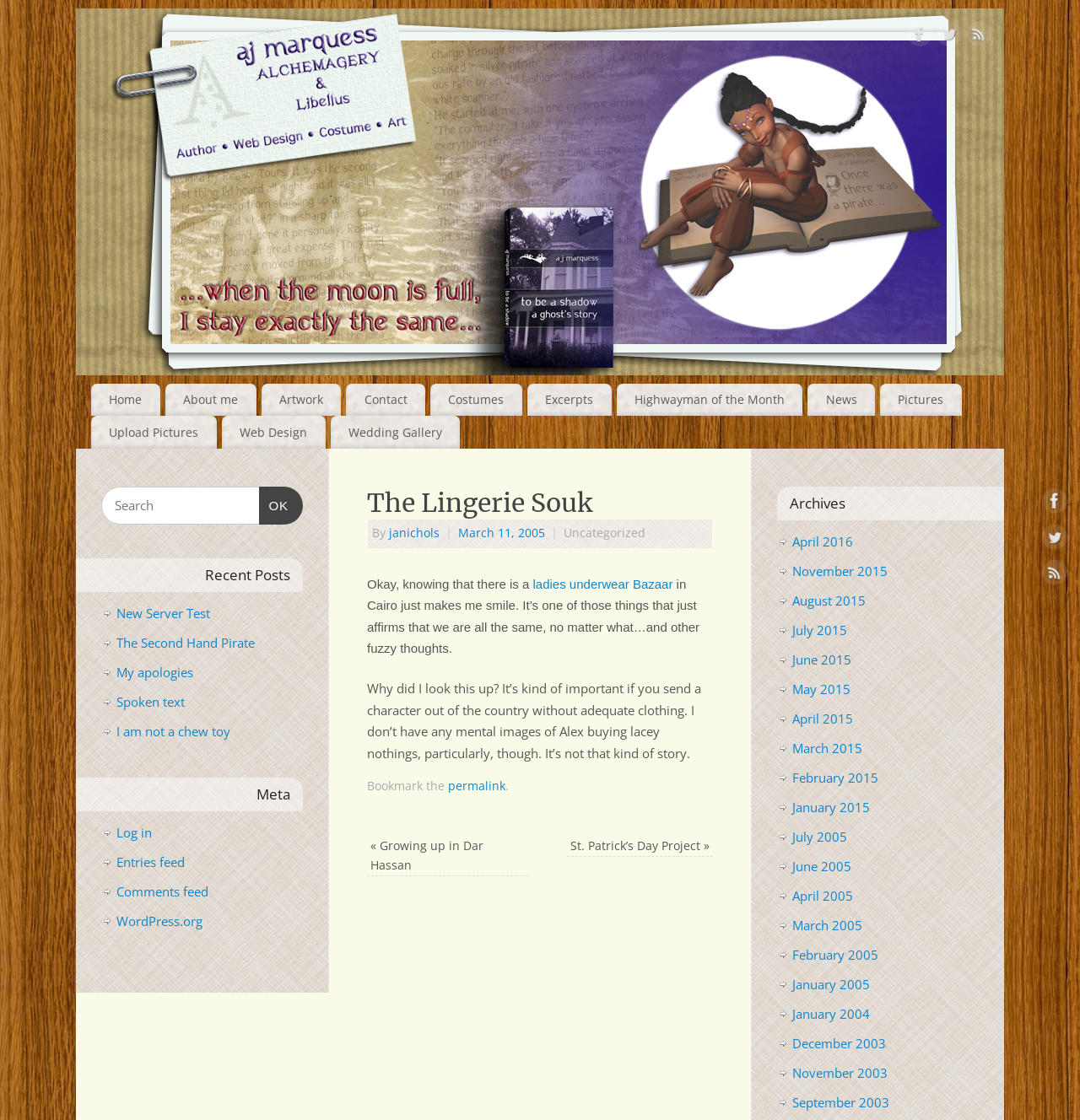Use a single word or phrase to answer the question:
How many social media links are there at the top?

3